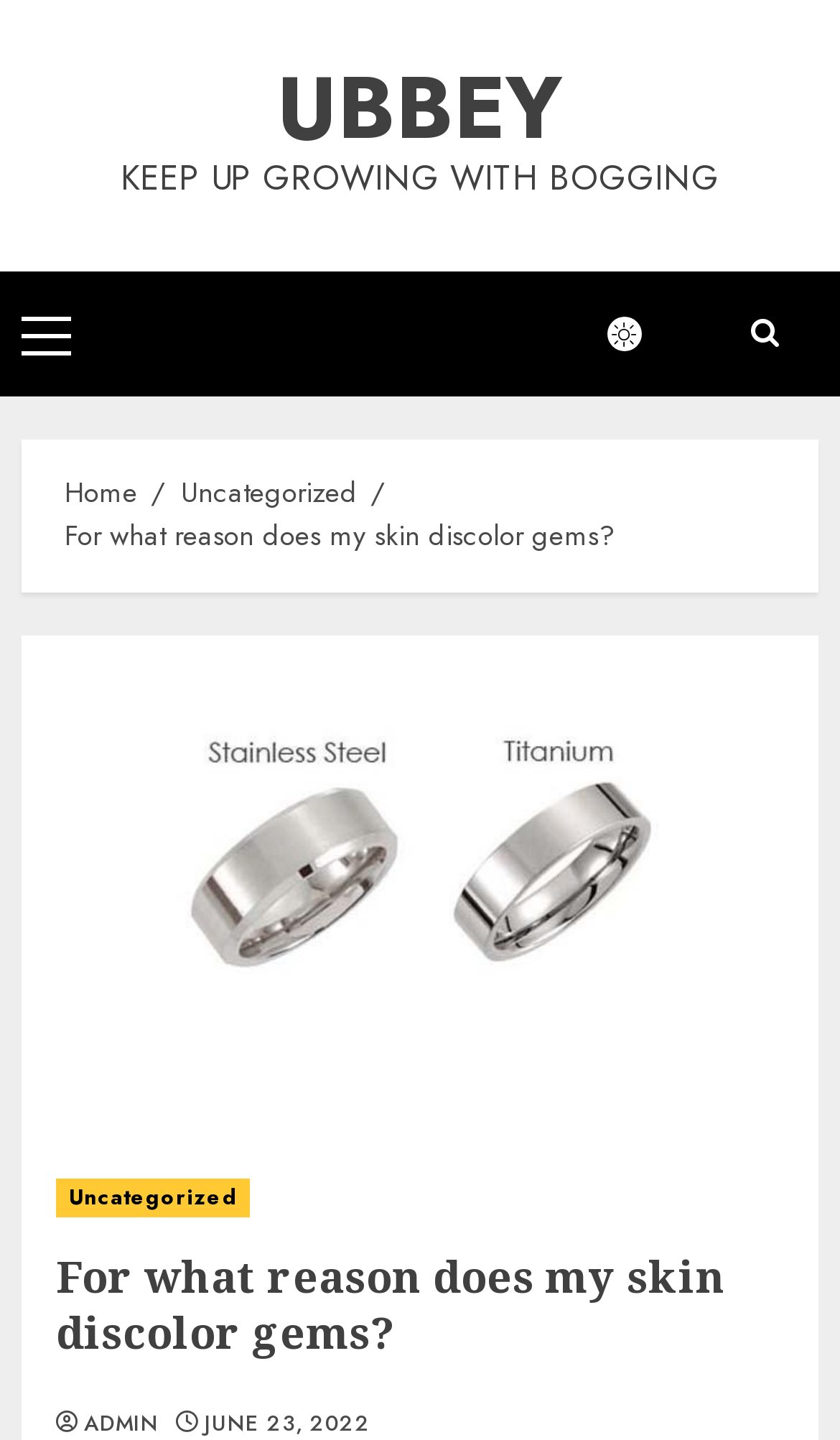Show me the bounding box coordinates of the clickable region to achieve the task as per the instruction: "Go to the home page".

[0.077, 0.327, 0.164, 0.357]